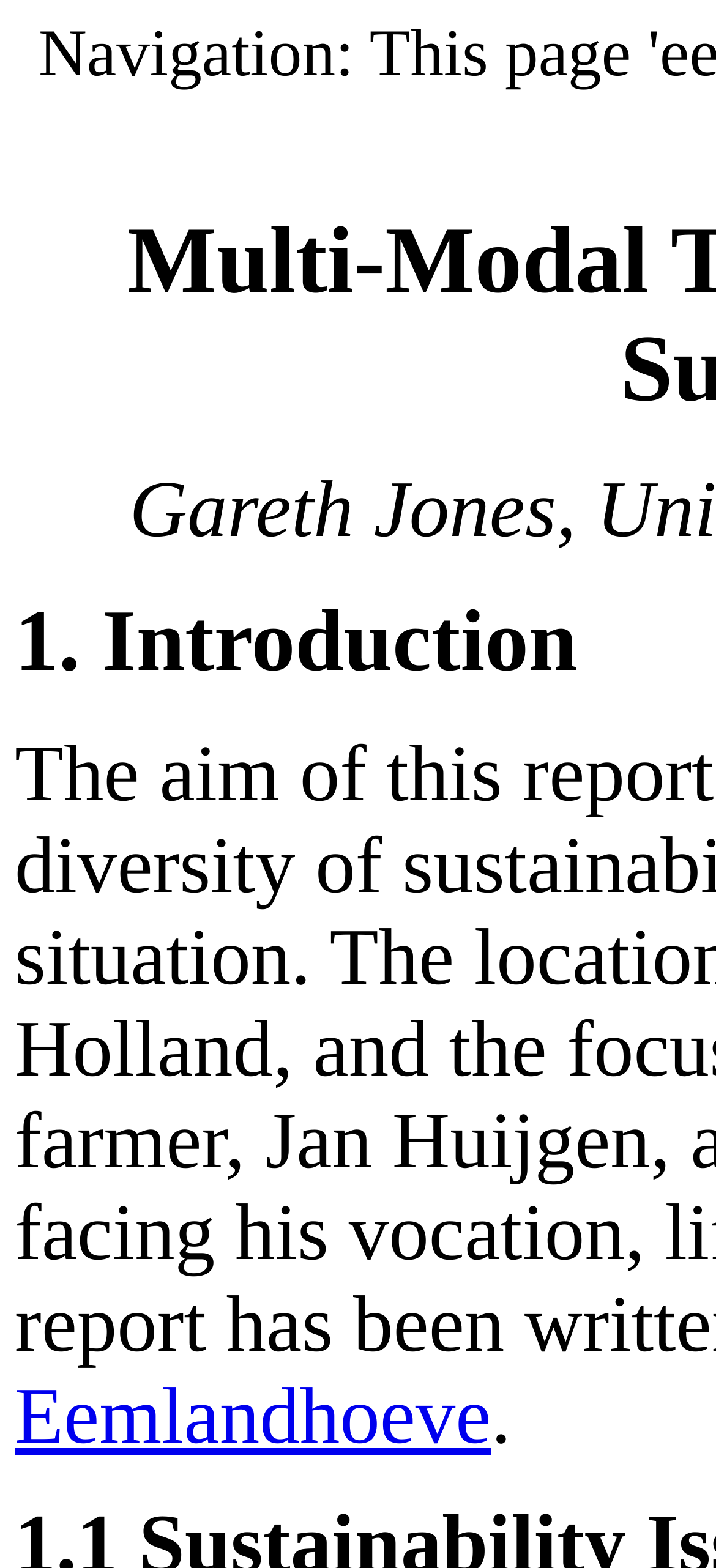Please find the bounding box for the UI element described by: "parent_node: EN title="Cookie consense"".

None